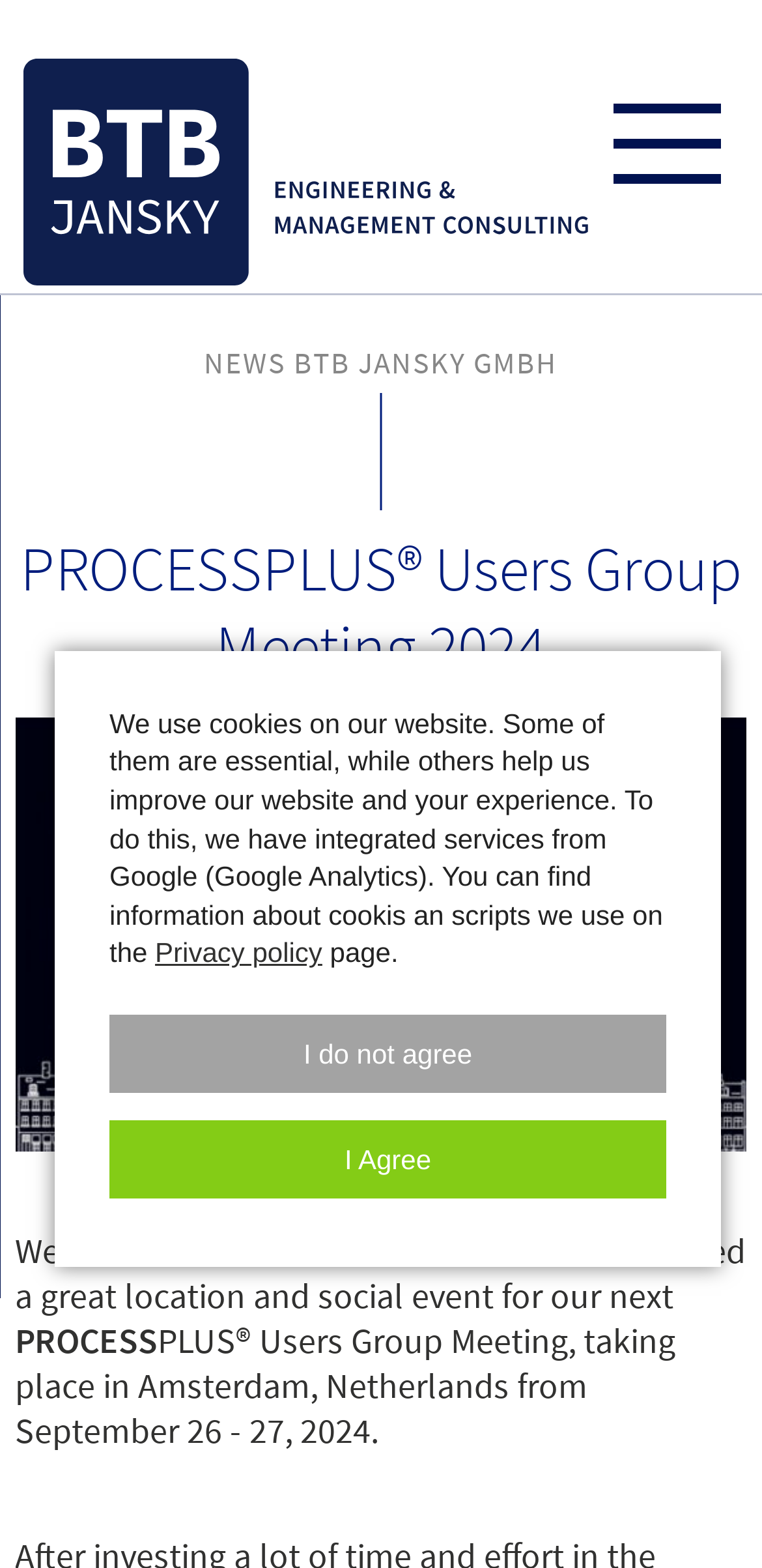What is the company mentioned in the NEWS section?
Could you please answer the question thoroughly and with as much detail as possible?

I found this information by reading the text 'NEWS BTB JANSKY GMBH' which is located above the main heading, and also by seeing the image and link with the same name.